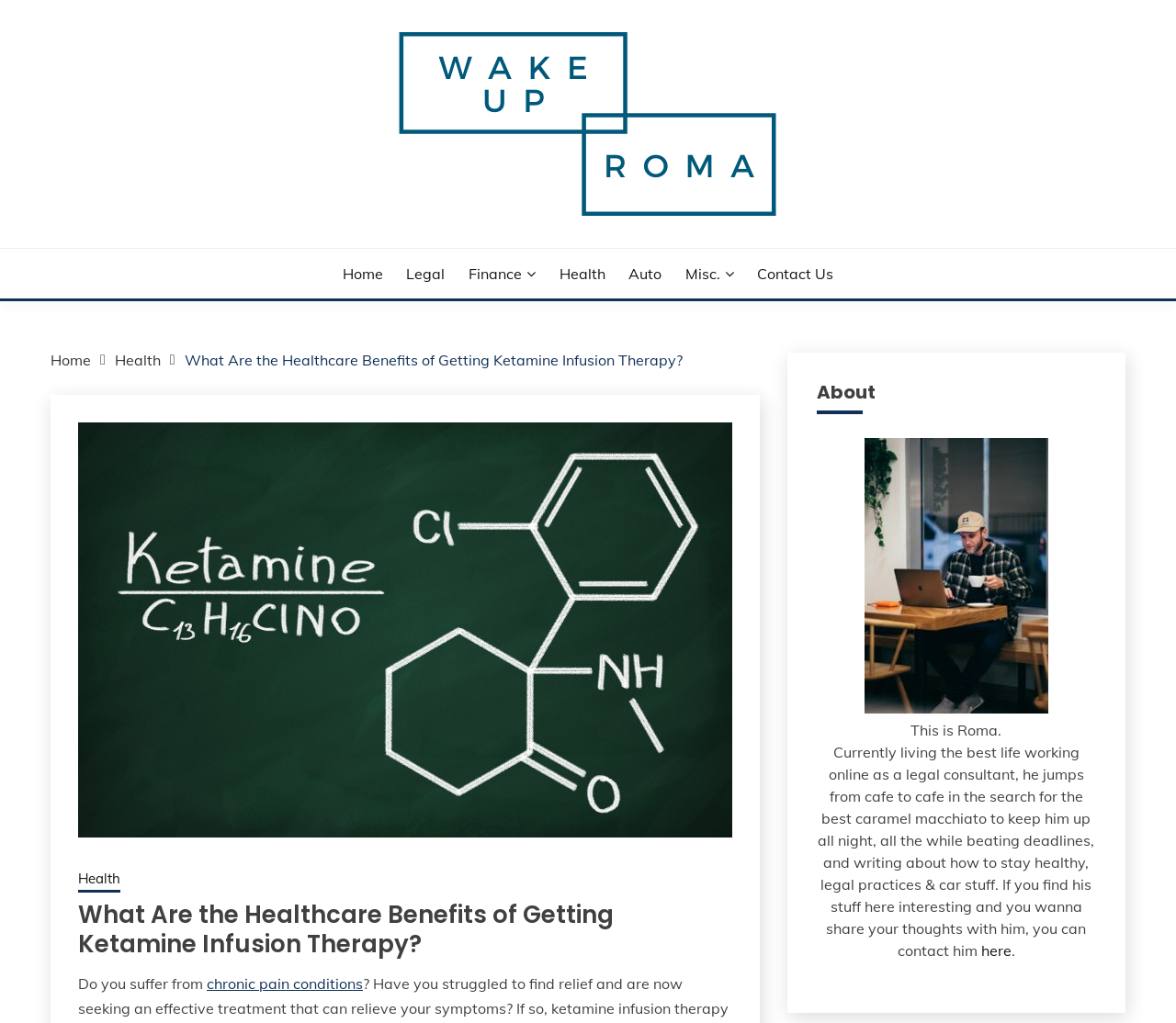Determine the bounding box coordinates for the UI element described. Format the coordinates as (top-left x, top-left y, bottom-right x, bottom-right y) and ensure all values are between 0 and 1. Element description: May 16, 2019March 7, 2022

None